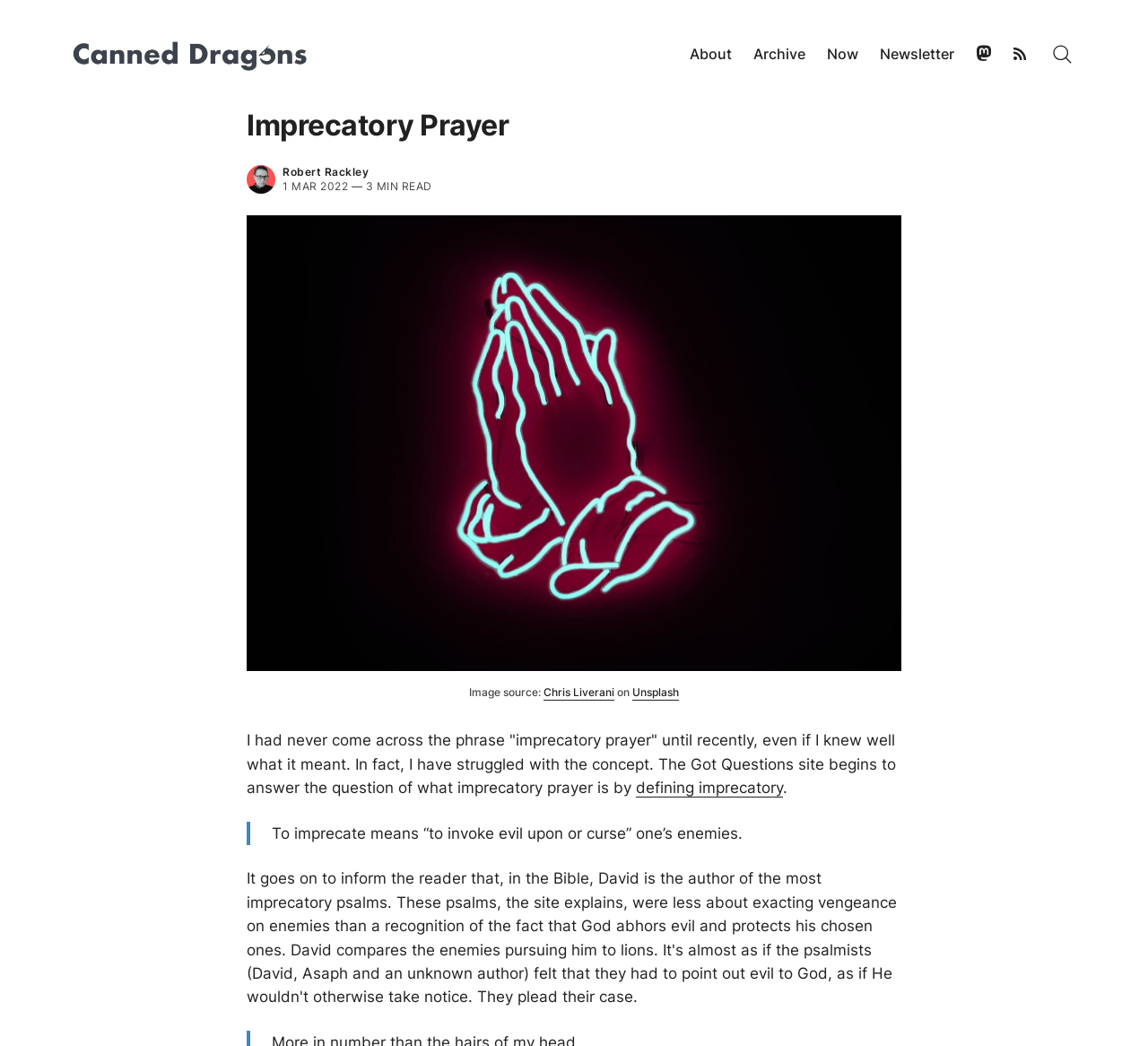Given the element description: "defining imprecatory", predict the bounding box coordinates of the UI element it refers to, using four float numbers between 0 and 1, i.e., [left, top, right, bottom].

[0.554, 0.745, 0.682, 0.762]